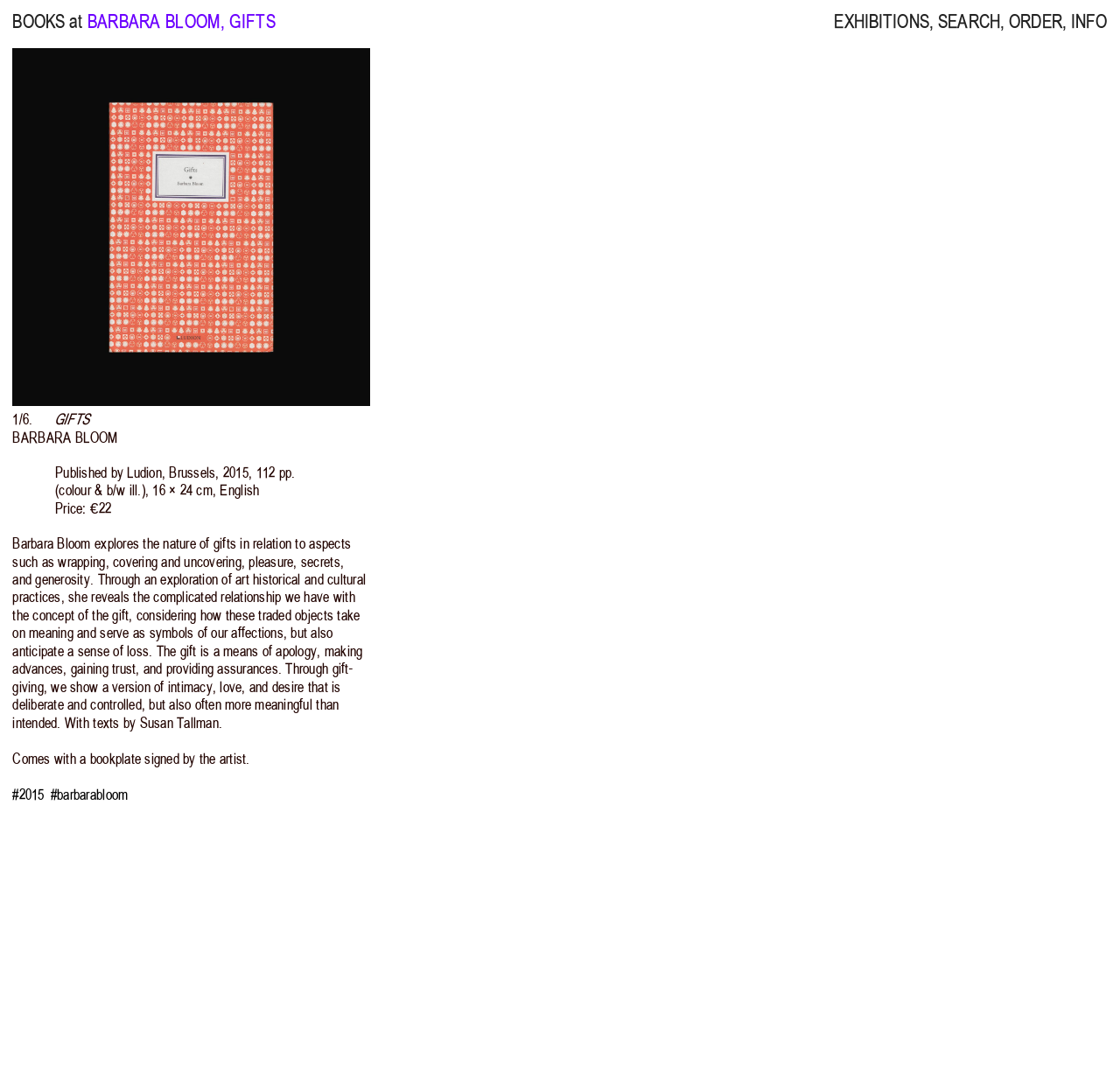Given the element description Titanic CuttPrice$4.99, identify the bounding box coordinates for the UI element on the webpage screenshot. The format should be (top-left x, top-left y, bottom-right x, bottom-right y), with values between 0 and 1.

None